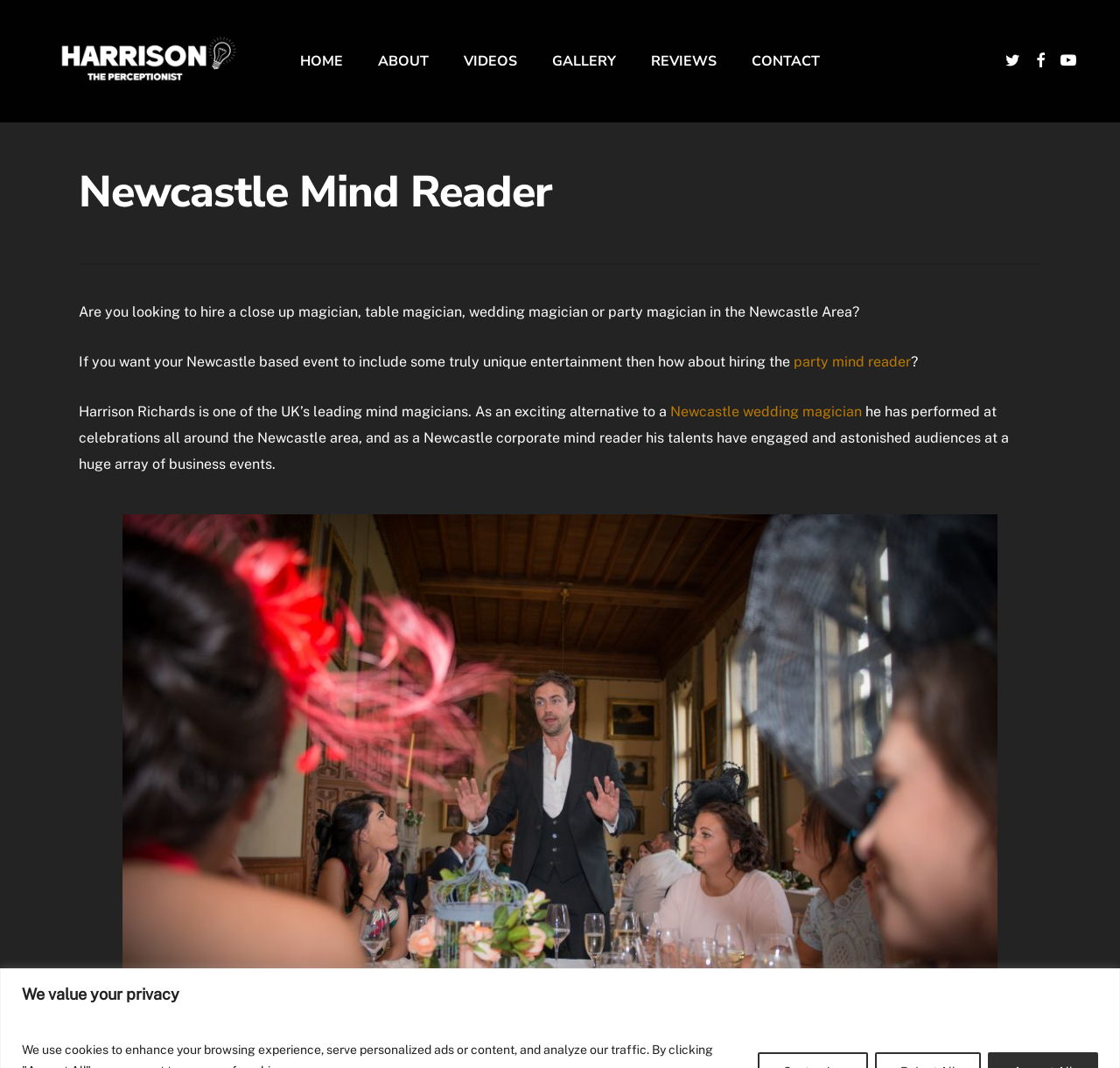Locate the bounding box coordinates of the area to click to fulfill this instruction: "Follow on TWITTER". The bounding box should be presented as four float numbers between 0 and 1, in the order [left, top, right, bottom].

[0.89, 0.048, 0.918, 0.066]